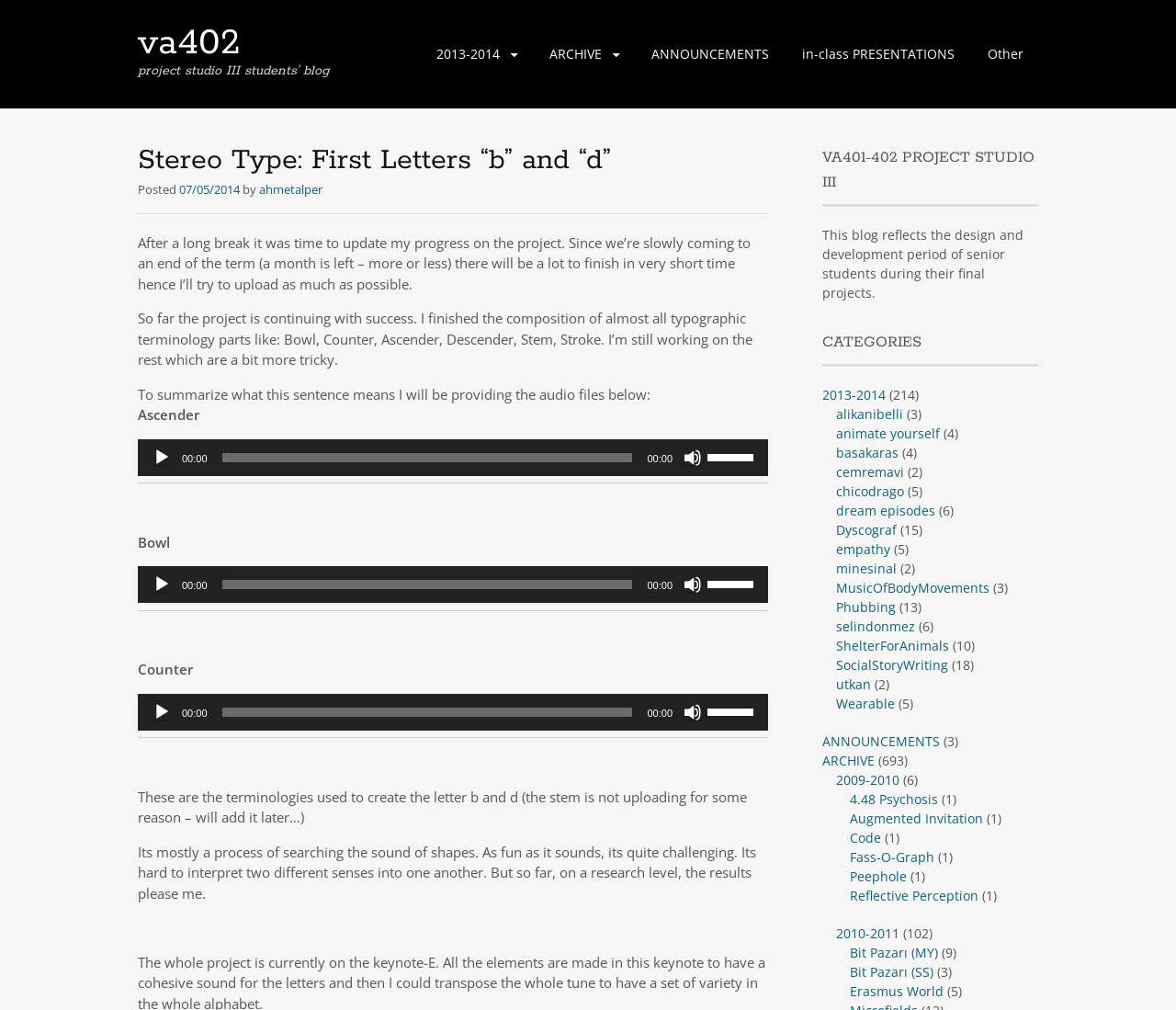Identify the bounding box coordinates necessary to click and complete the given instruction: "Click the 'Play' button to play the audio".

[0.13, 0.444, 0.145, 0.462]